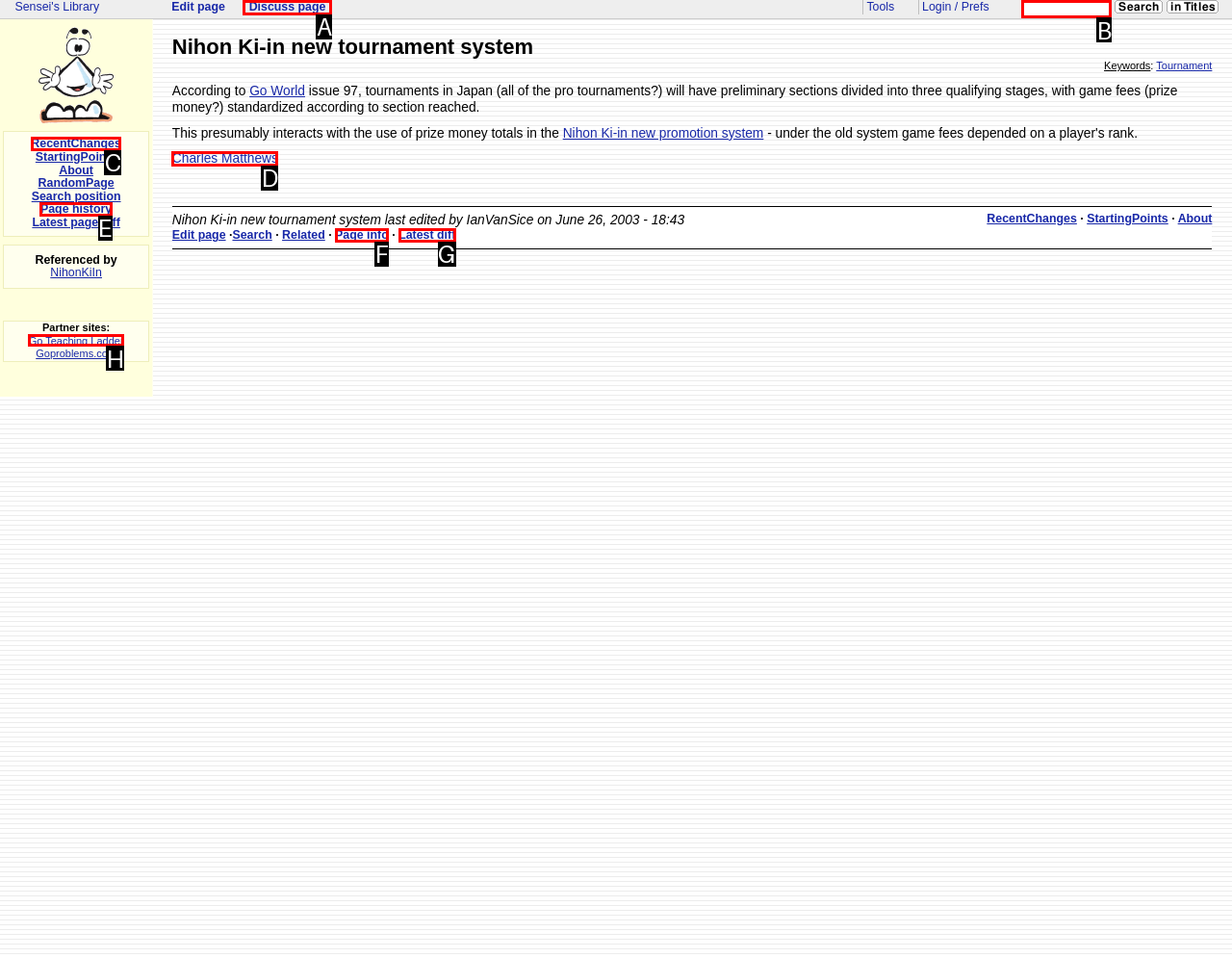Determine the right option to click to perform this task: Search for something
Answer with the correct letter from the given choices directly.

B